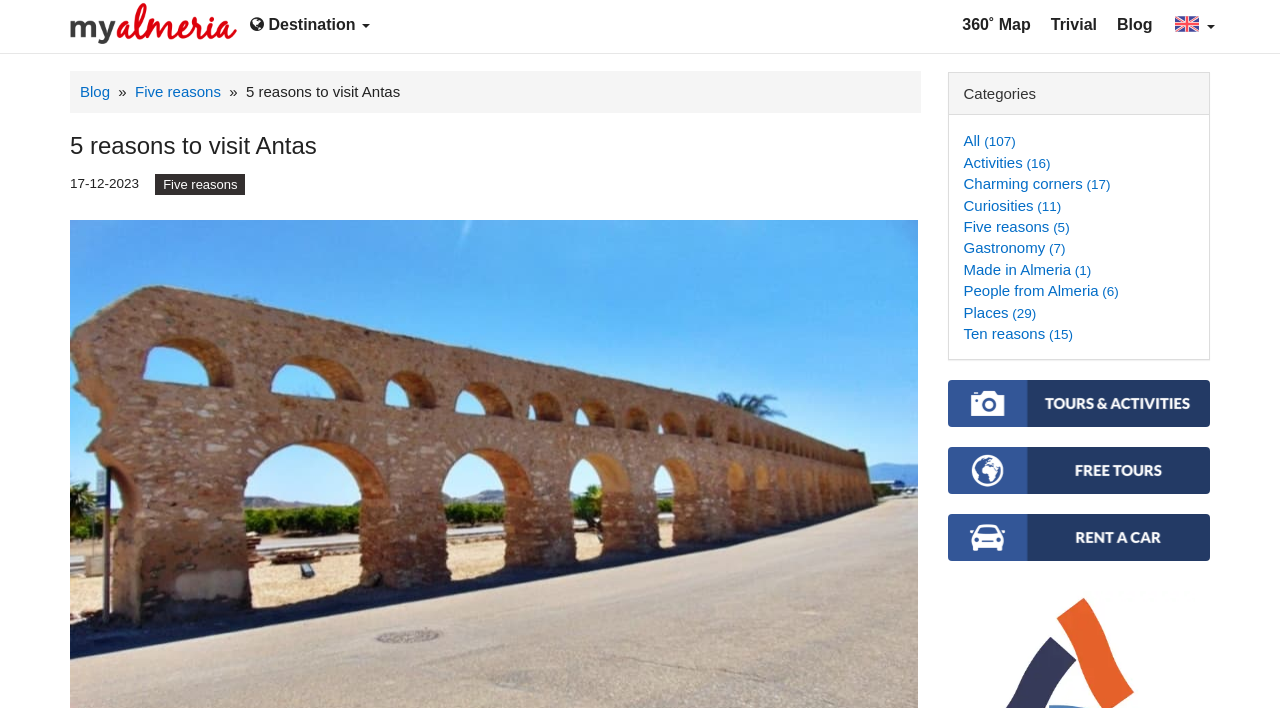What is the date mentioned on the webpage?
Answer the question based on the image using a single word or a brief phrase.

17-12-2023